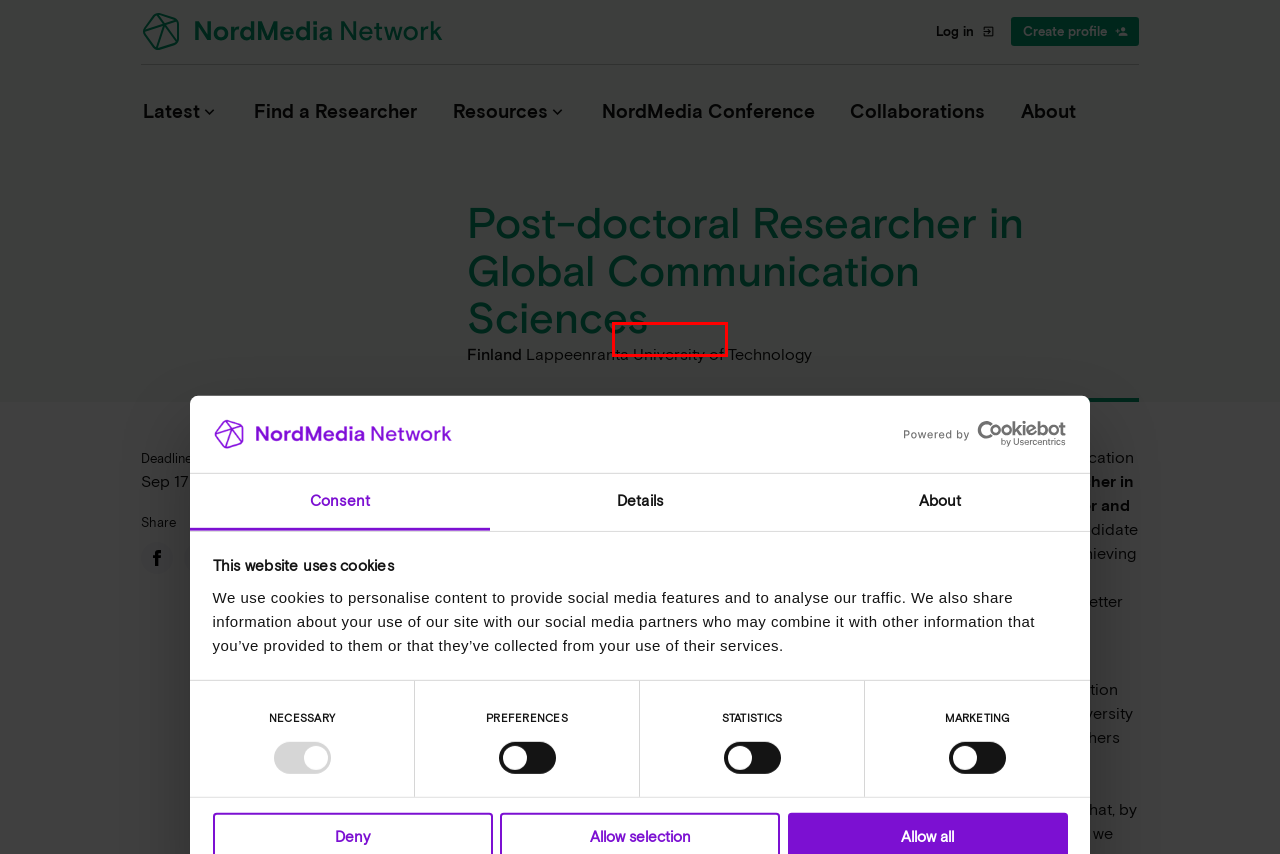Provided is a screenshot of a webpage with a red bounding box around an element. Select the most accurate webpage description for the page that appears after clicking the highlighted element. Here are the candidates:
A. Book Publishers Archive - NordMedia Network
B. Calls for Papers Archive - NordMedia Network
C. Upcoming Conferences Archive - NordMedia Network
D. Contact 2023 - NordMedia Network
E. Find a Researcher - NordMedia Network
F. Calls for Actions Archive - NordMedia Network
G. Divisions and Temporary Working Groups - NordMedia Network
H. Collaborations - NordMedia Network

D